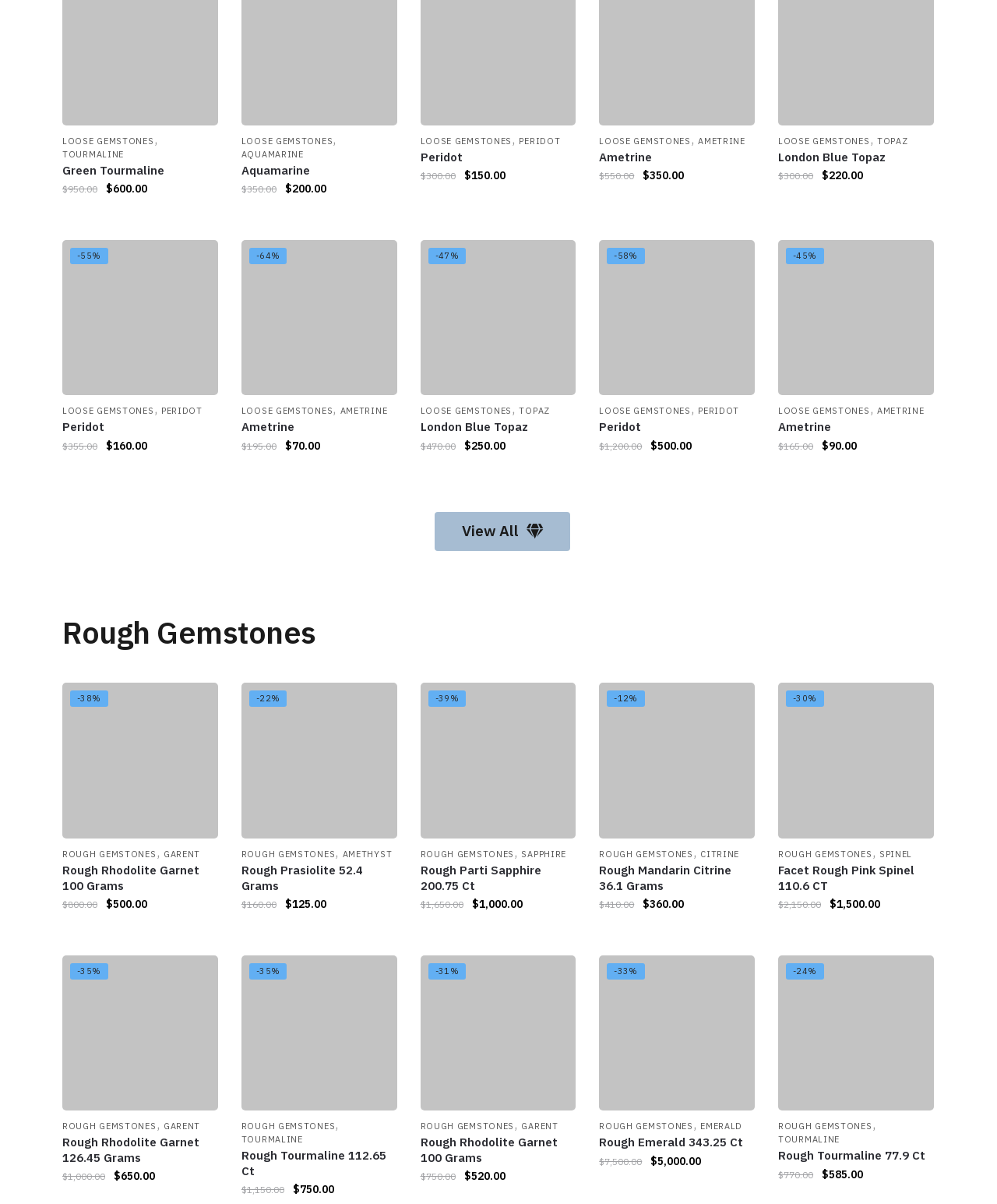Please determine the bounding box coordinates for the UI element described as: "Rough Rhodolite Garnet 126.45 Grams".

[0.062, 0.935, 0.219, 0.96]